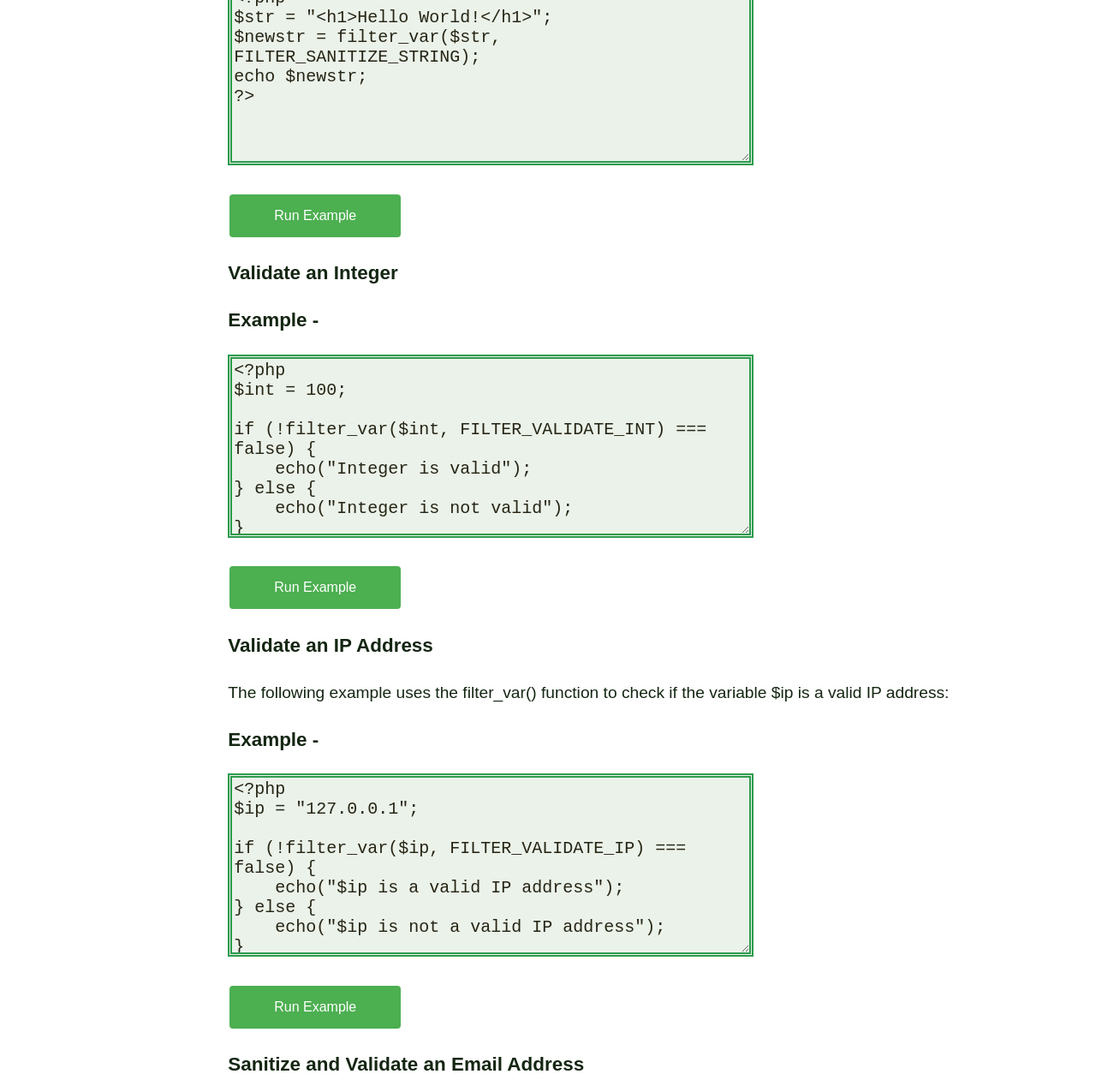Using the provided element description: "Run Example", identify the bounding box coordinates. The coordinates should be four floats between 0 and 1 in the order [left, top, right, bottom].

[0.208, 0.529, 0.367, 0.545]